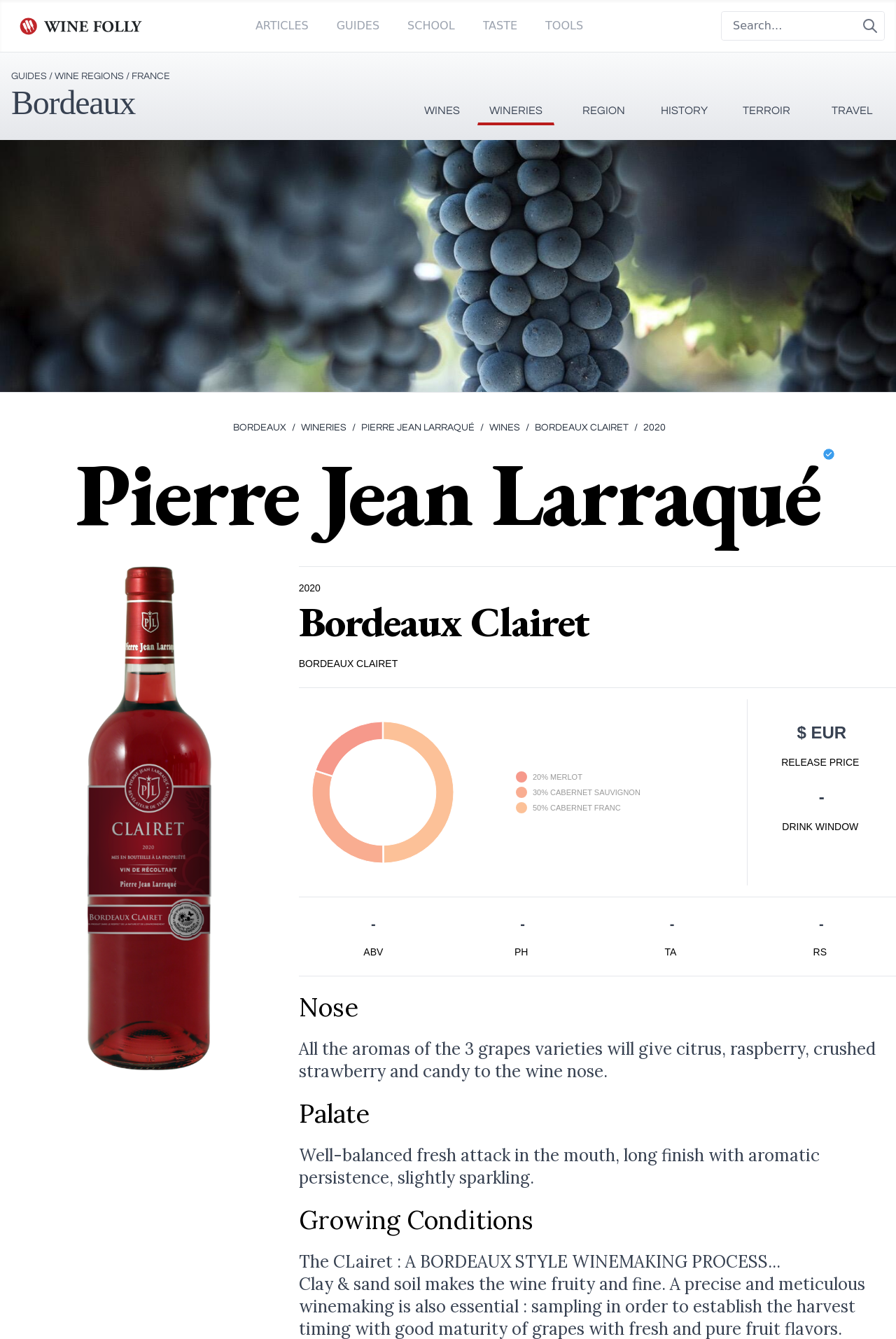Show me the bounding box coordinates of the clickable region to achieve the task as per the instruction: "Check the release price of 2020 Bordeaux Clairet".

[0.834, 0.564, 0.997, 0.574]